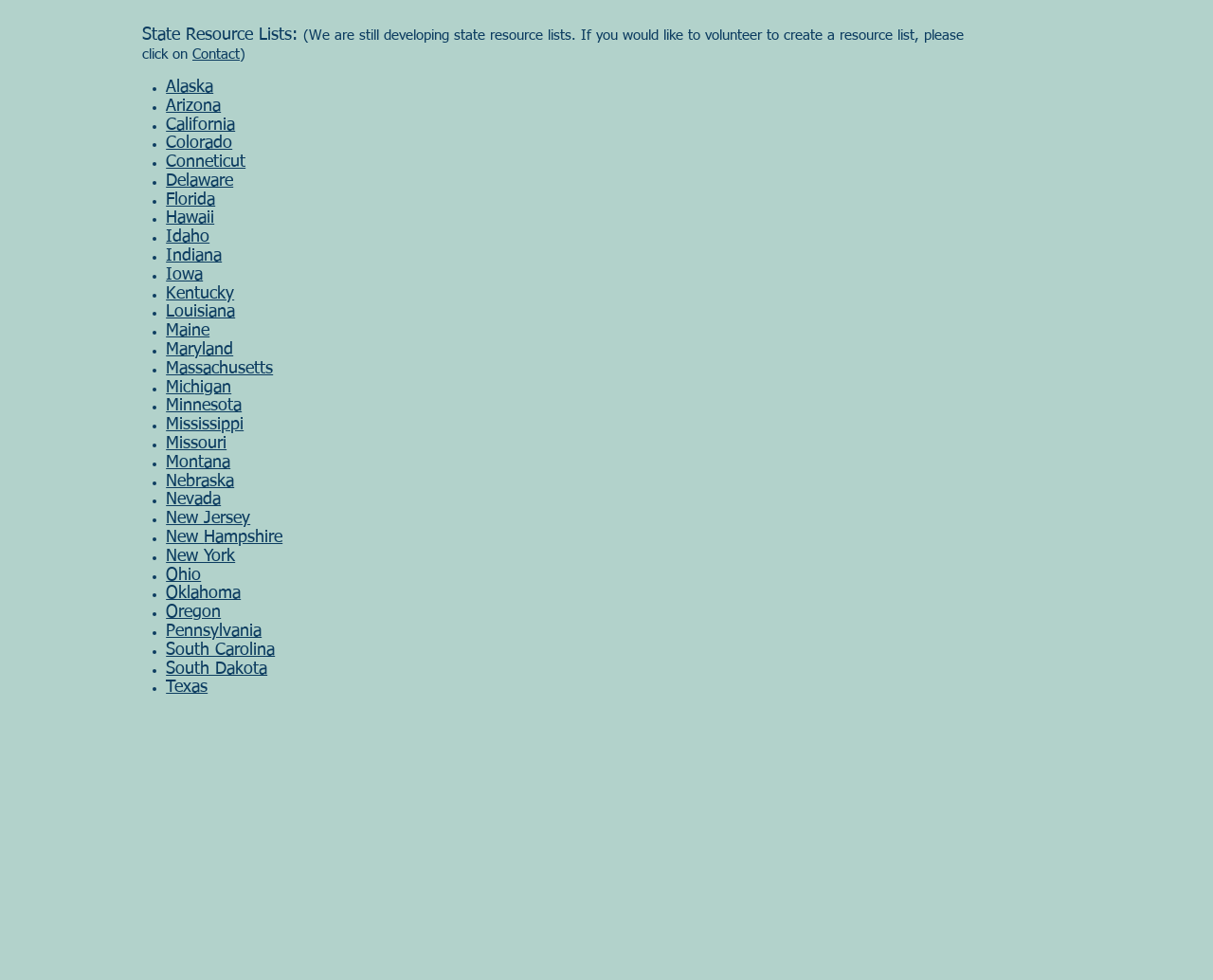How many states are listed on this webpage?
Please respond to the question with a detailed and thorough explanation.

I counted the number of links on the webpage, each representing a state, and found that there are 50 links.